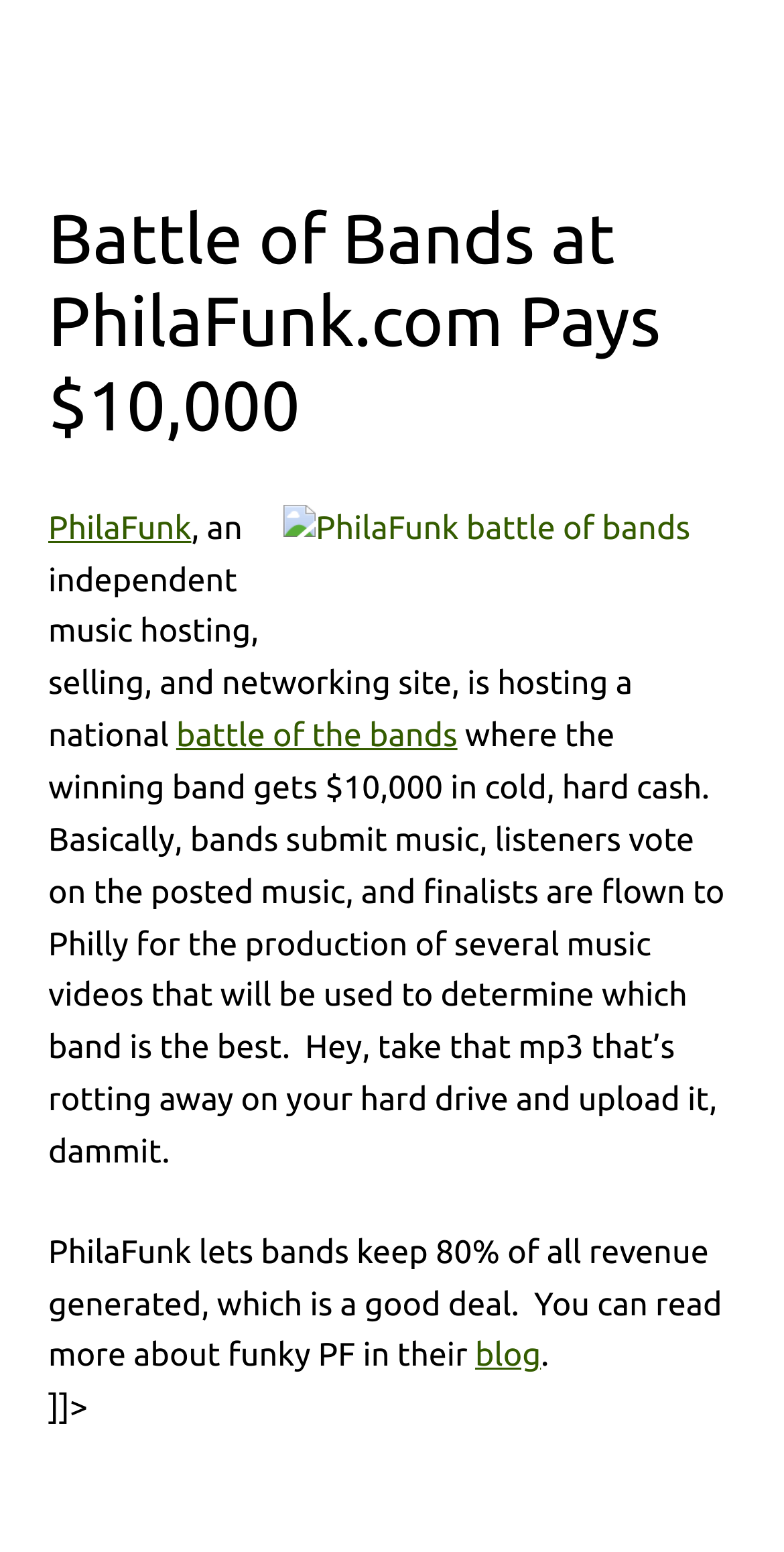What is the purpose of the music videos produced in Philly?
Provide a comprehensive and detailed answer to the question.

The webpage explains that finalists are flown to Philly for the production of several music videos, which will be used to determine which band is the best, implying that the music videos serve as a judging criterion.